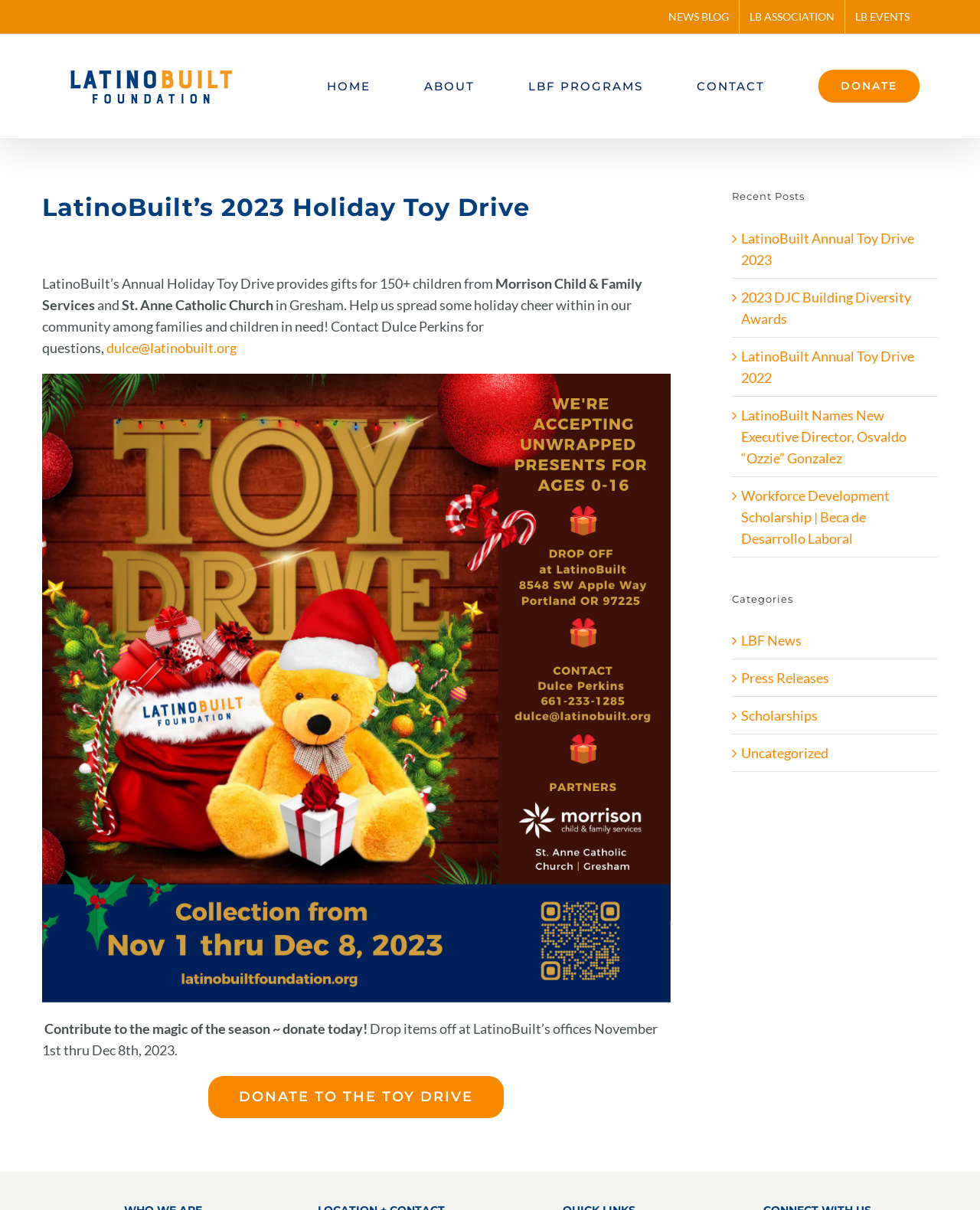Using the webpage screenshot, find the UI element described by LatinoBuilt Annual Toy Drive 2023. Provide the bounding box coordinates in the format (top-left x, top-left y, bottom-right x, bottom-right y), ensuring all values are floating point numbers between 0 and 1.

[0.756, 0.19, 0.933, 0.221]